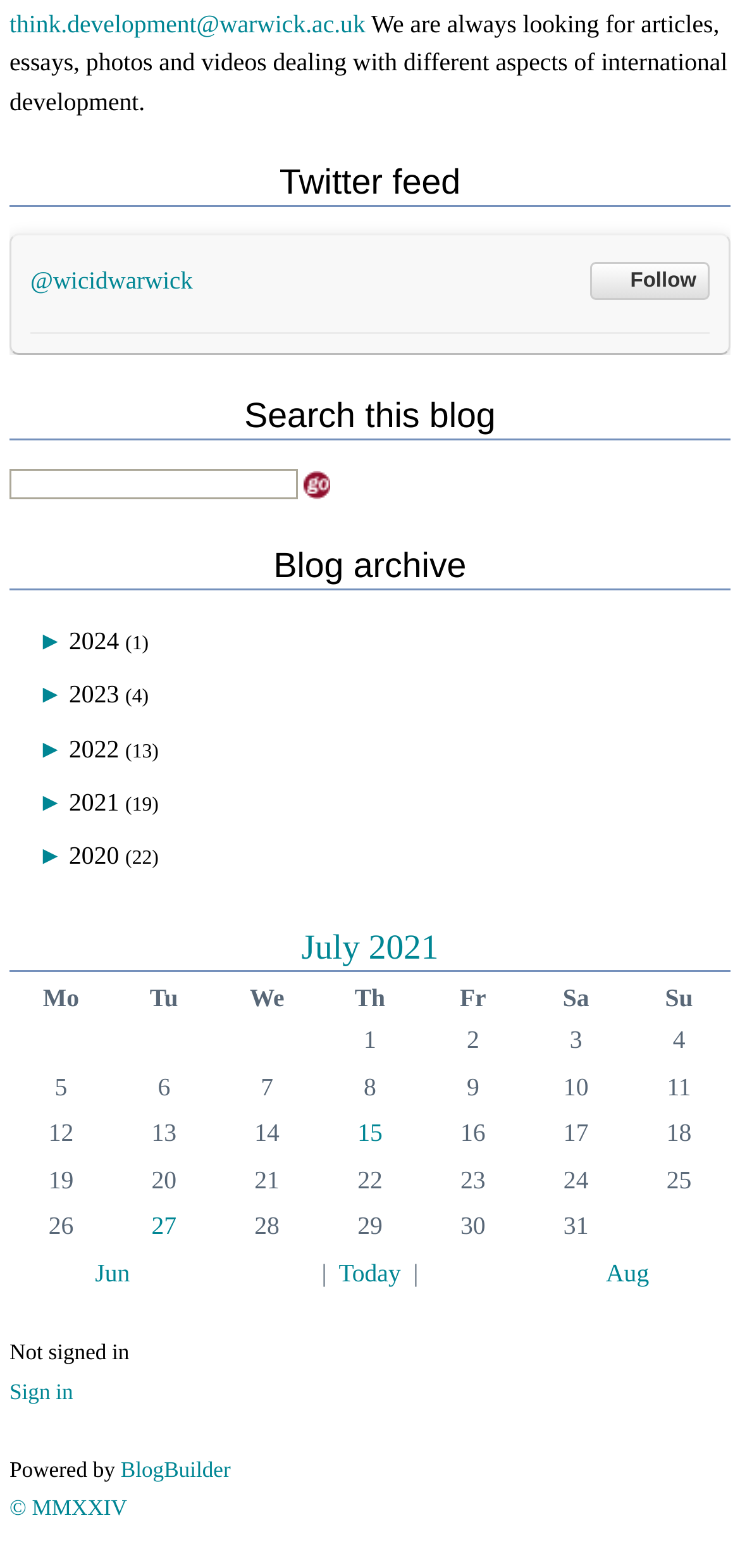Find the bounding box coordinates of the element to click in order to complete this instruction: "Search this blog". The bounding box coordinates must be four float numbers between 0 and 1, denoted as [left, top, right, bottom].

[0.013, 0.251, 0.987, 0.281]